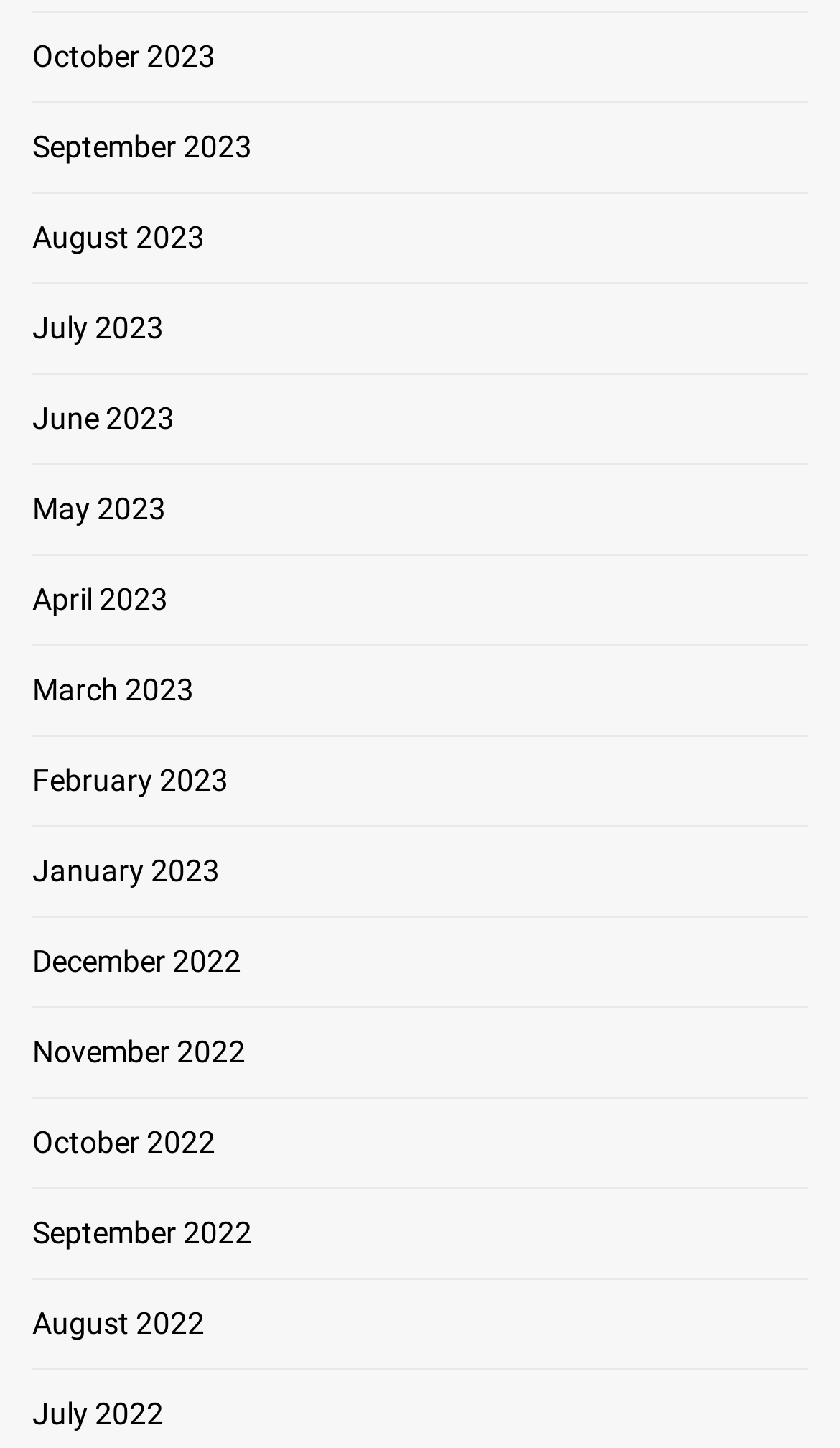Please find the bounding box coordinates of the element that must be clicked to perform the given instruction: "view September 2022". The coordinates should be four float numbers from 0 to 1, i.e., [left, top, right, bottom].

[0.038, 0.84, 0.3, 0.863]